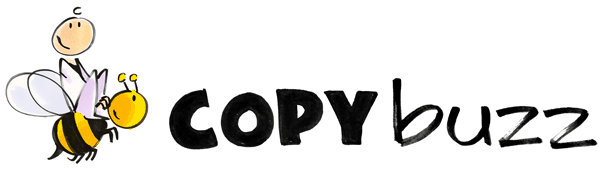Illustrate the image with a detailed caption.

The image features the logo of "Copybuzz," a platform focused on copyright-related content. It presents a playful character of a buzzing bee alongside a simple, hand-drawn figure. The text "COPY" is rendered in bold, stylized lettering, while "buzz" appears in a more casual, whimsical font, highlighting the platform's approachable and engaging nature. This visual reflects Copybuzz's mission to create a space that makes discussions about copyright both lively and informative, appealing to a diverse audience interested in the subject.